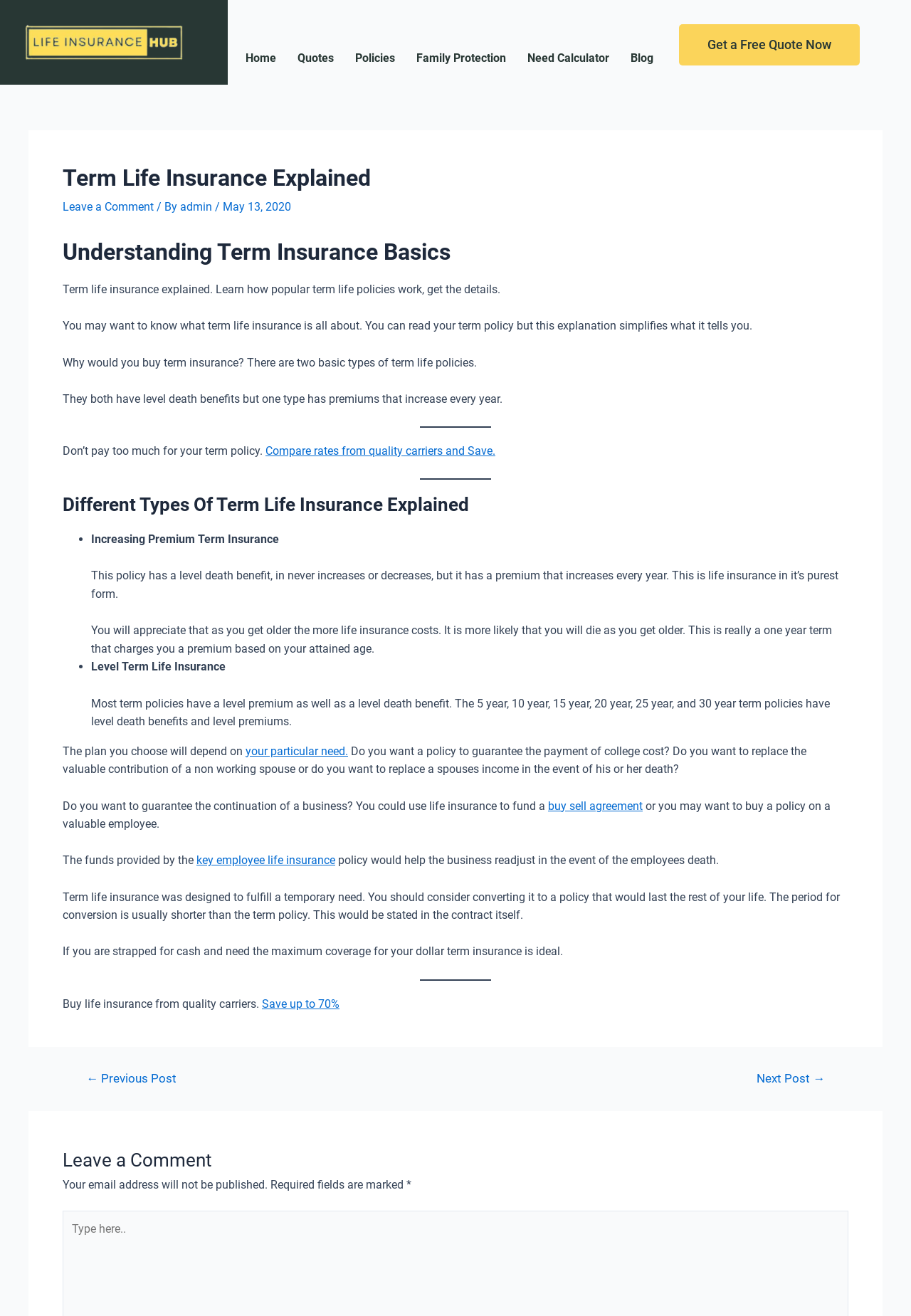How much can you save by buying life insurance from quality carriers?
Refer to the screenshot and deliver a thorough answer to the question presented.

The webpage mentions that buying life insurance from quality carriers can help you save up to 70%, implying that you can get a better deal on your insurance policy.